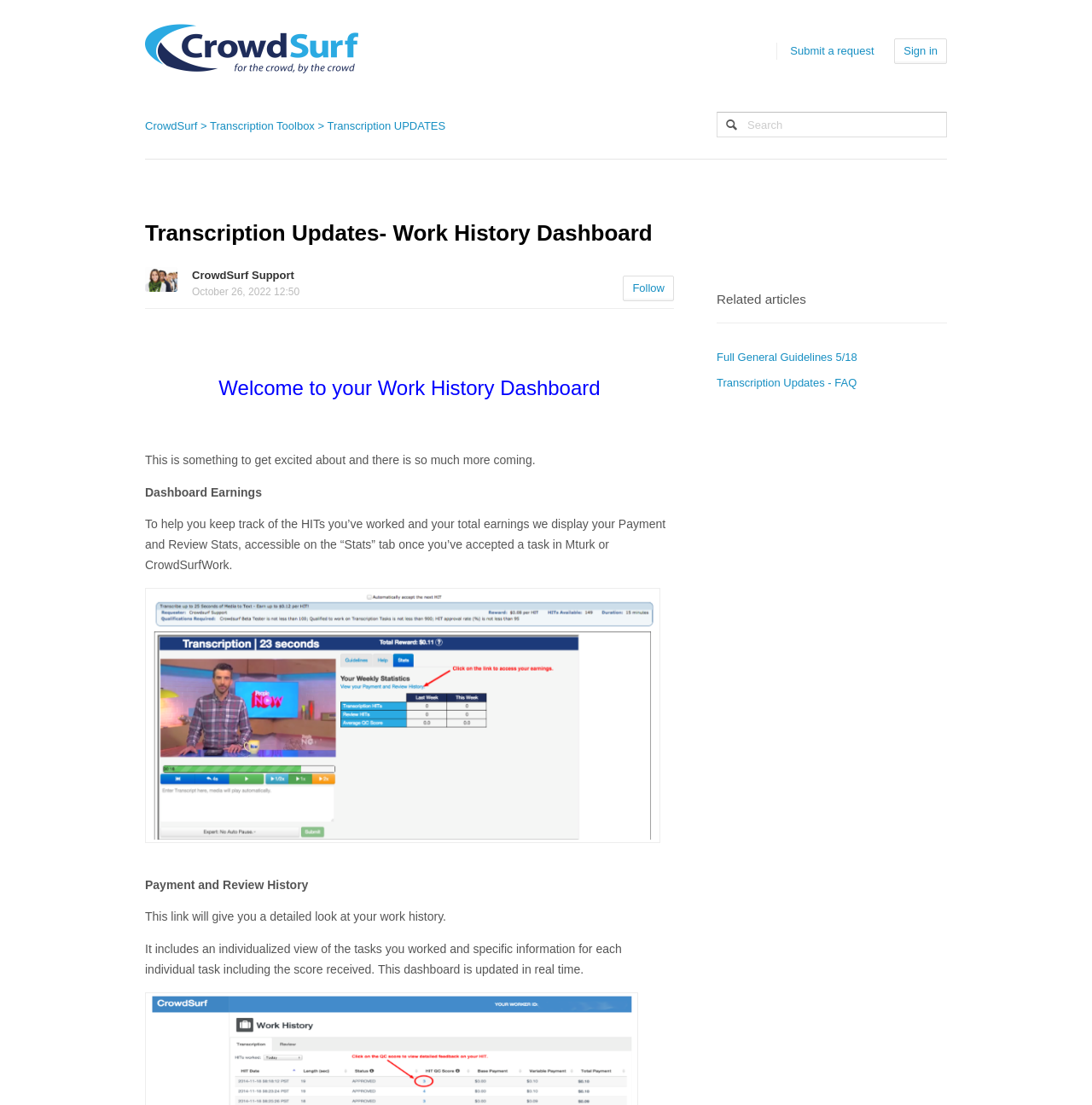Can you specify the bounding box coordinates of the area that needs to be clicked to fulfill the following instruction: "Switch to English"?

None